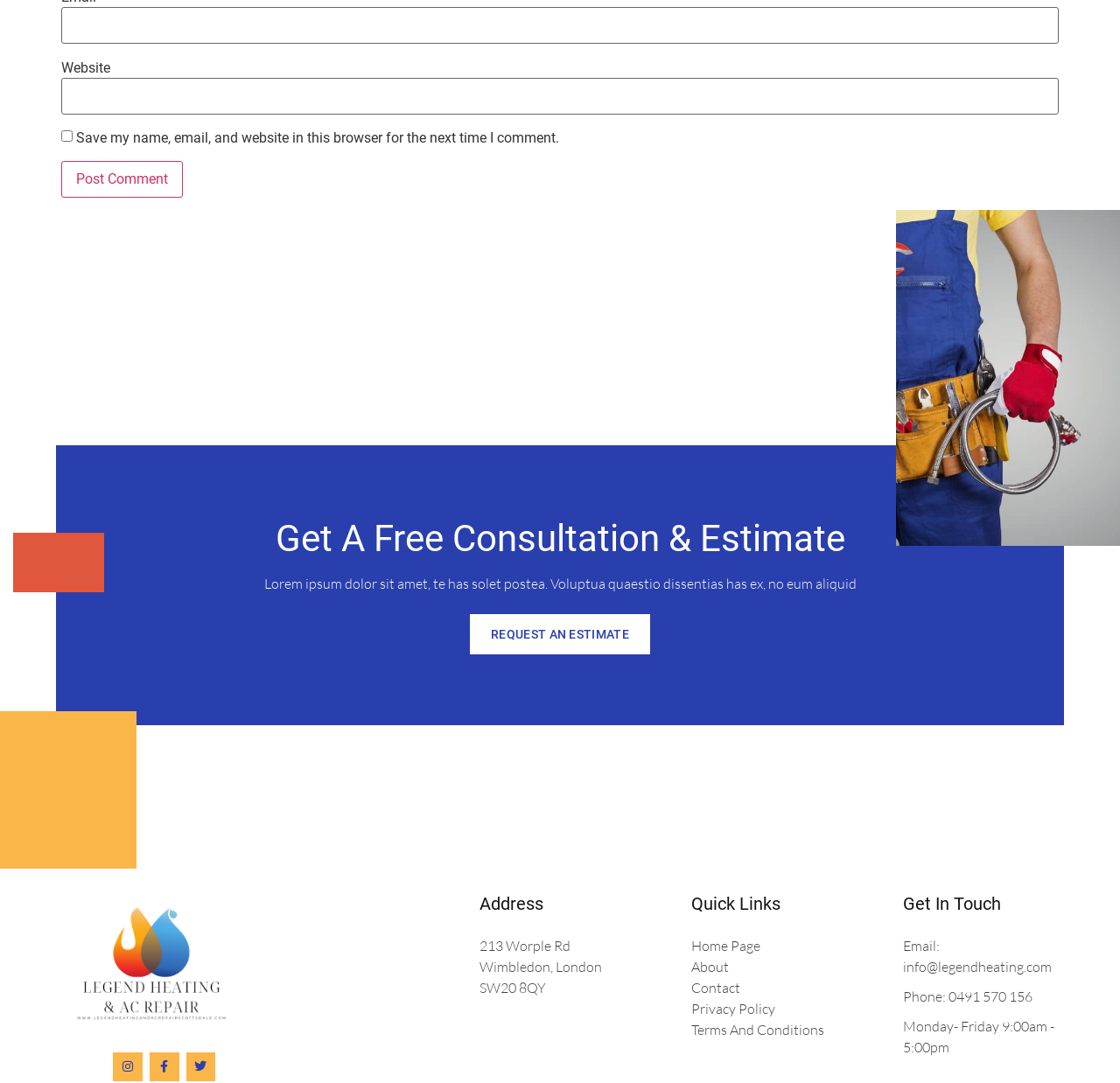What are the business hours?
Based on the content of the image, thoroughly explain and answer the question.

The business hours are listed in the 'Get In Touch' section of the webpage, which specifies that the business is open from 9:00am to 5:00pm, Monday through Friday.